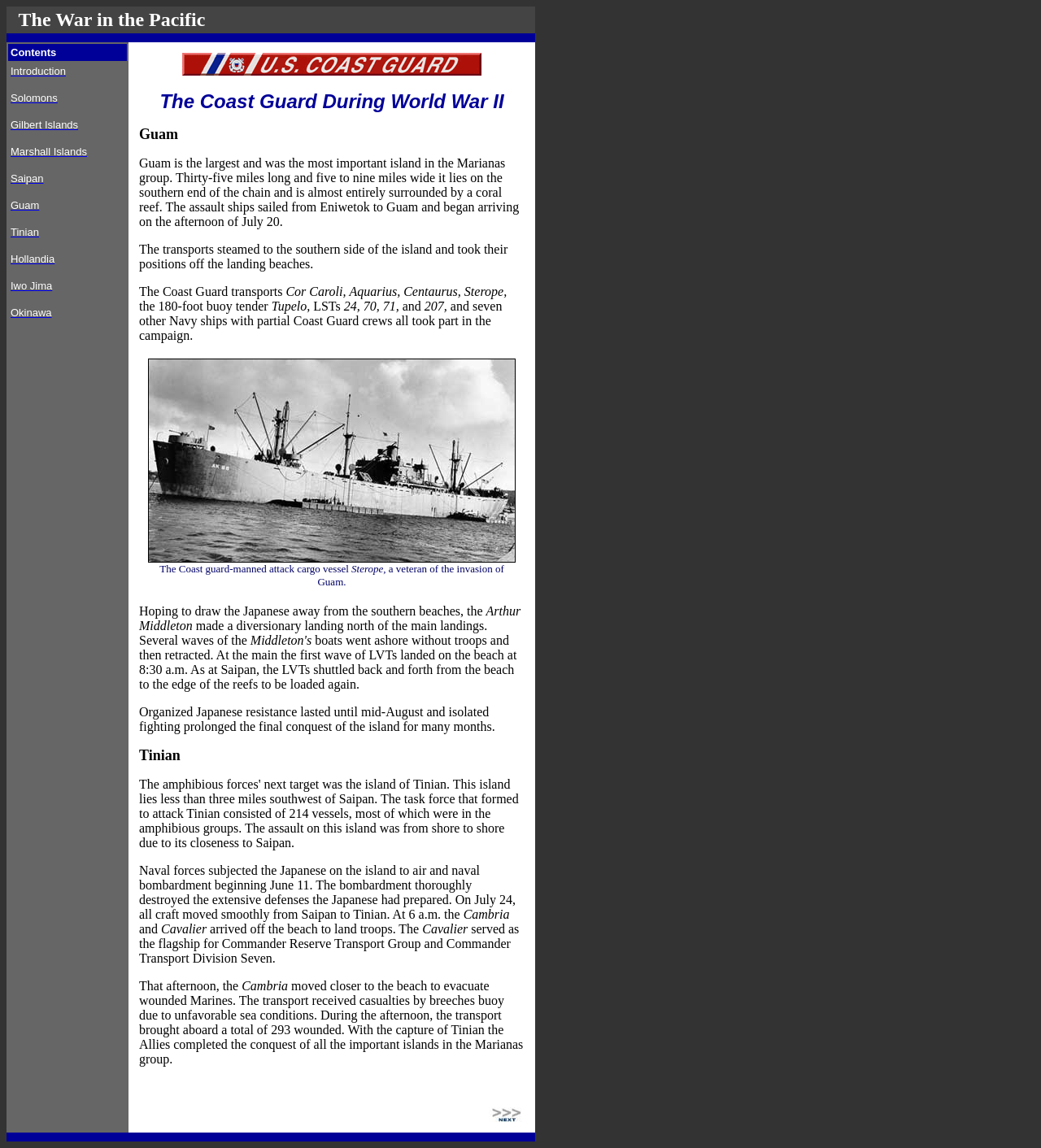Give a one-word or short-phrase answer to the following question: 
What is the name of the ship that served as the flagship for Commander Reserve Transport Group and Commander Transport Division Seven?

Cavalier